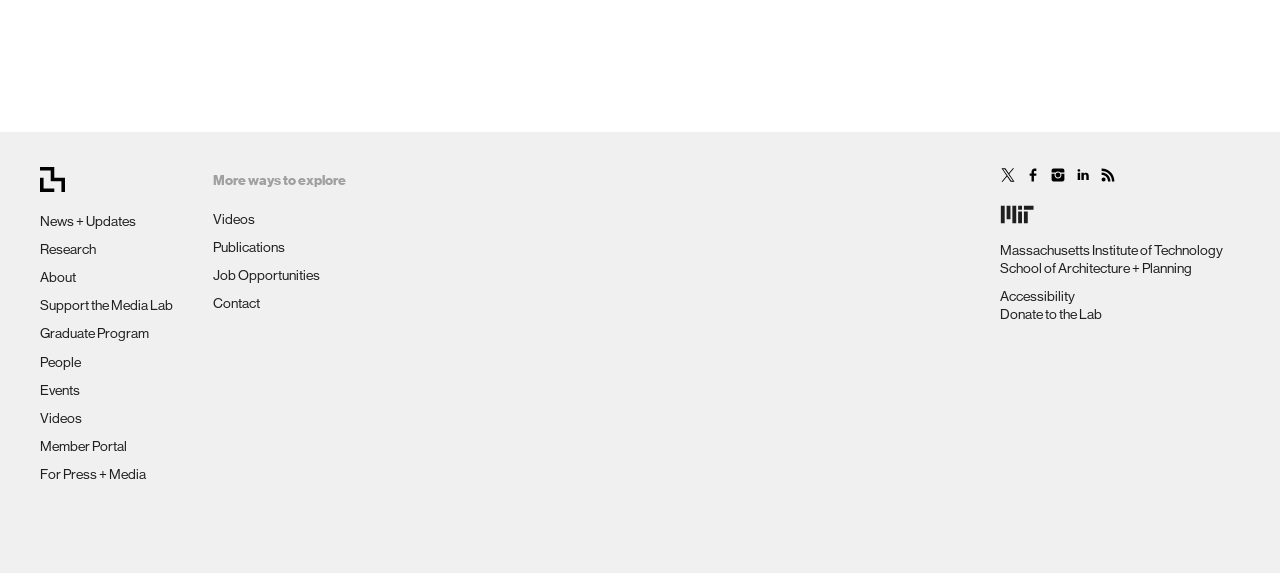Using the element description: "School of Architecture + Planning", determine the bounding box coordinates for the specified UI element. The coordinates should be four float numbers between 0 and 1, [left, top, right, bottom].

[0.781, 0.454, 0.931, 0.482]